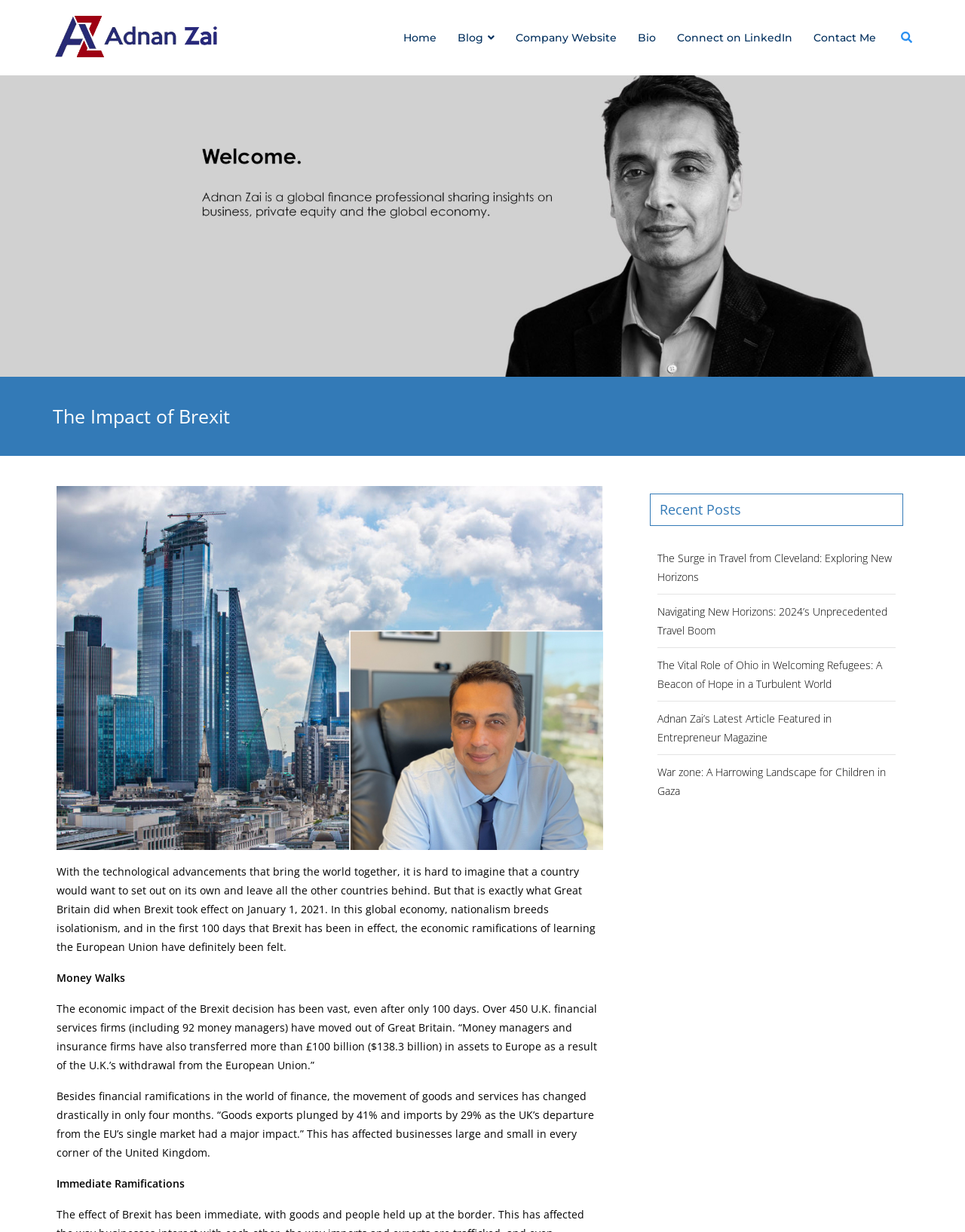Refer to the image and provide a thorough answer to this question:
What is the topic of the article?

The topic of the article can be determined by reading the introductory paragraph, which discusses the economic ramifications of Great Britain's decision to leave the European Union. This suggests that the topic of the article is the impact of Brexit.